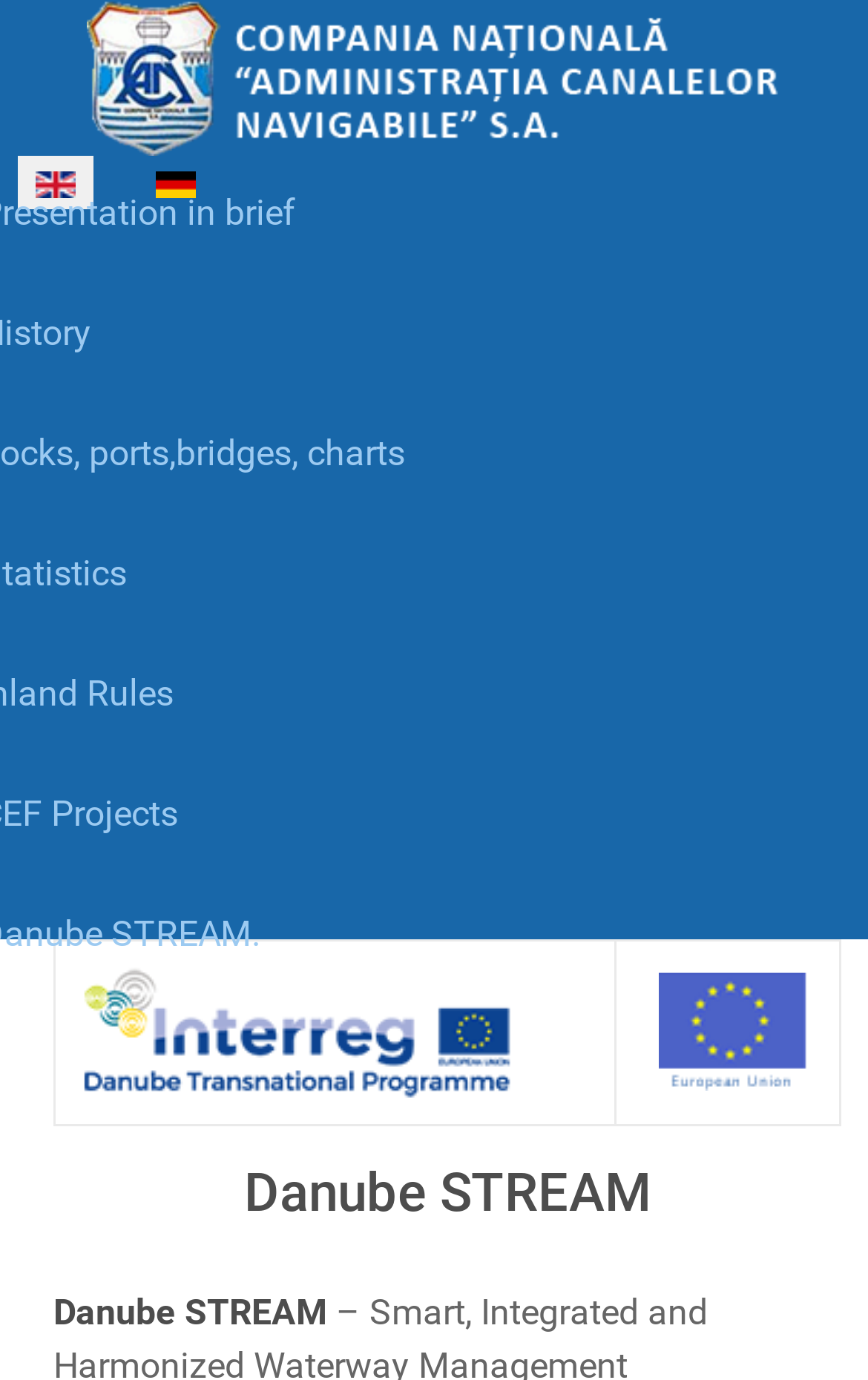Give an extensive and precise description of the webpage.

The webpage is about the Danube Transnational Programme. At the top, there is a link to "Gantry 5" accompanied by an image, spanning almost the entire width of the page. Below this, there is a language selection list with two options: "English (UK)" and "German (DE)", each with a corresponding flag image. 

Further down, there is a table with a single row containing two grid cells. The first grid cell contains an image labeled "stream", and the second grid cell contains an image labeled "eu". 

Finally, there is a heading that reads "Danube STREAM", positioned below the table and spanning almost the entire width of the page.